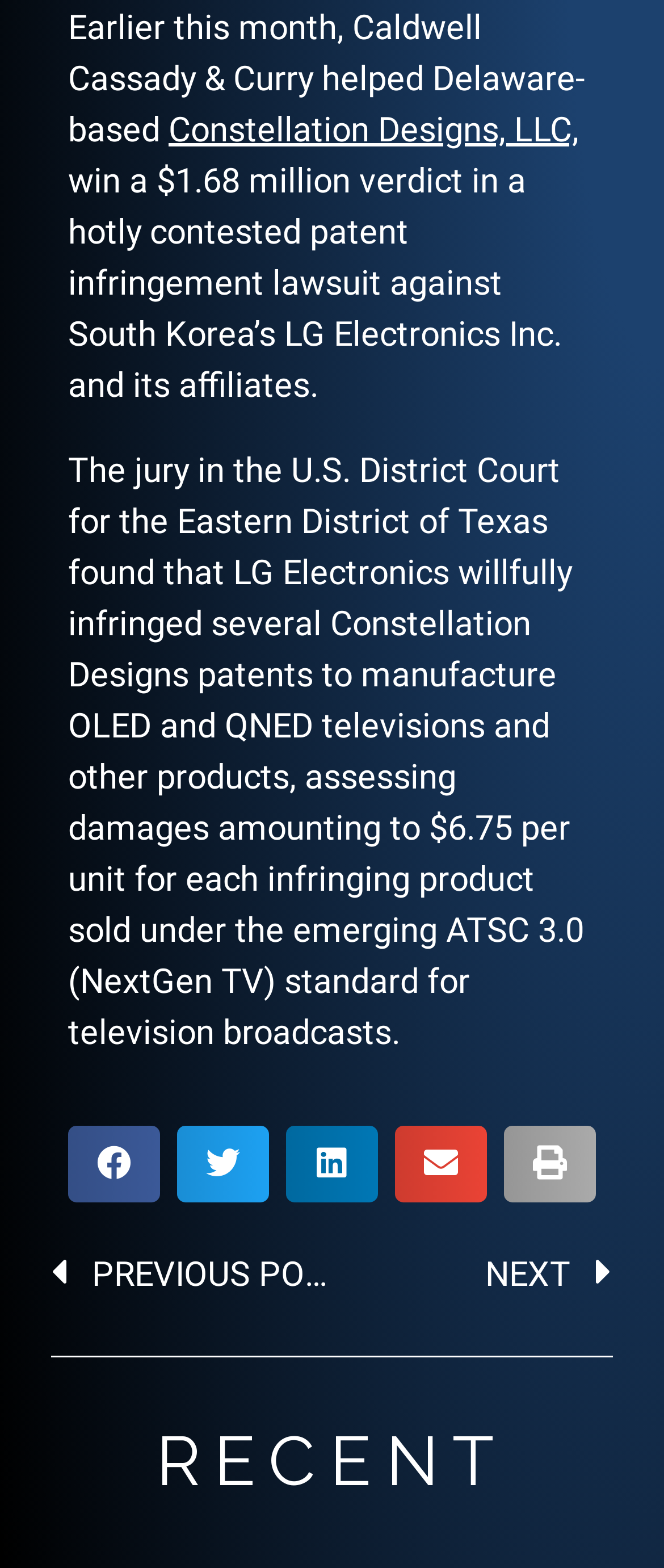With reference to the image, please provide a detailed answer to the following question: What is the verdict amount in the patent infringement lawsuit?

The verdict amount can be found in the second paragraph of the article, which states that Caldwell Cassady & Curry helped Delaware-based Constellation Designs, LLC win a $1.68 million verdict in a hotly contested patent infringement lawsuit.